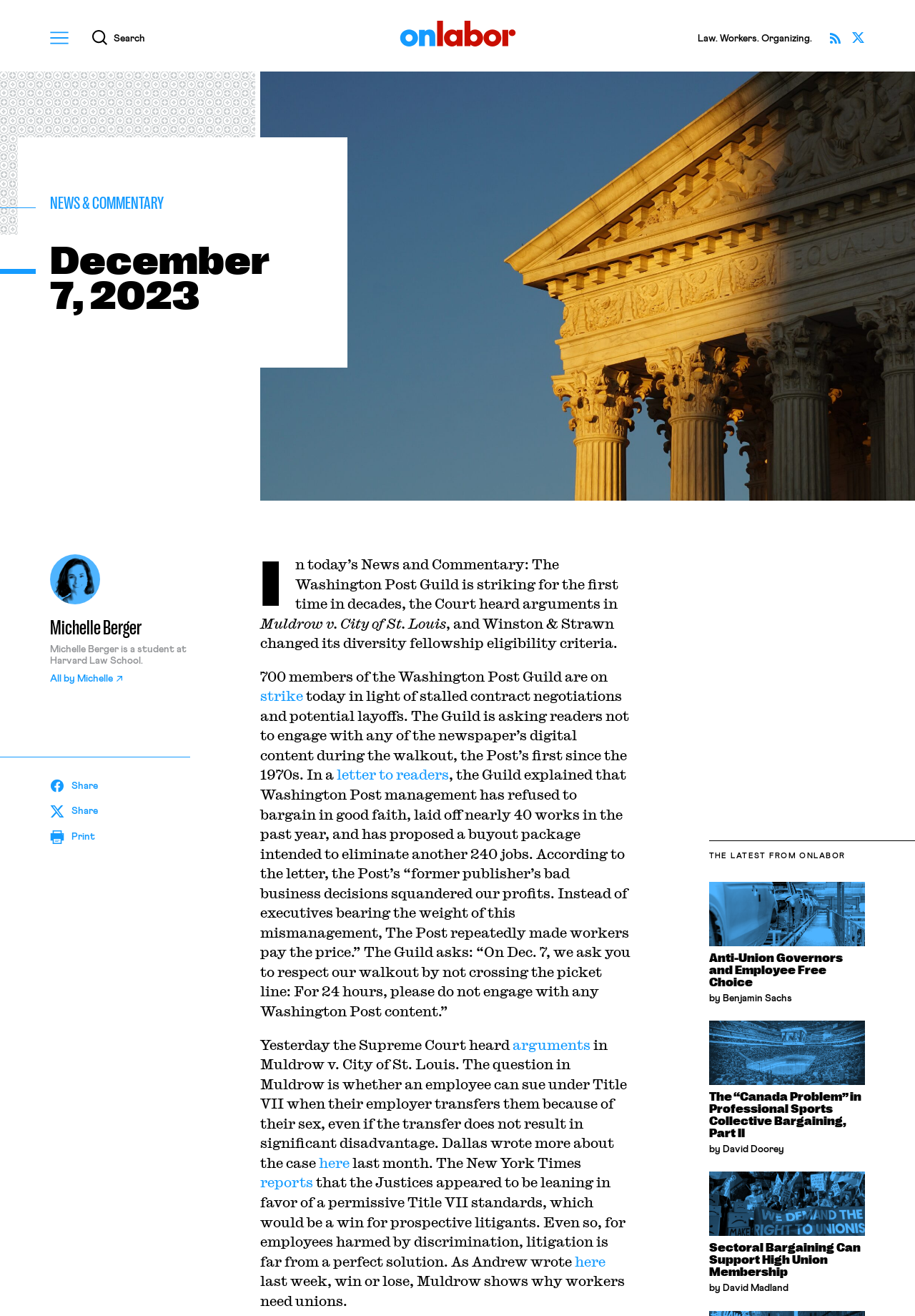Detail the various sections and features present on the webpage.

This webpage is a news and commentary page titled "OnLabor" with a focus on labor-related news and articles. At the top, there is a banner with the title "OnLabor" and a menu button and search button to the left. Below the banner, there is a heading that reads "Law. Workers. Organizing." and a section with links to follow OnLabor on X and subscribe via RSS.

The main content of the page is divided into two sections. The first section is a news article with a heading that reads "December 7, 2023". The article discusses the Washington Post Guild's strike, the Court's hearing of arguments in Muldrow v. City of St. Louis, and Winston & Strawn's change in diversity fellowship eligibility criteria. The article is written by Michelle Berger, a student at Harvard Law School, and includes links to share the article on Facebook and Twitter, as well as a link to print the article.

The second section is titled "THE LATEST FROM ONLABOR" and features three articles with headings and links to read more. The articles are about anti-union governors and employee free choice, the "Canada Problem" in professional sports collective bargaining, and sectoral bargaining supporting high union membership.

Throughout the page, there are various links and buttons to navigate to different sections and articles. The overall layout is organized, with clear headings and concise text, making it easy to read and navigate.